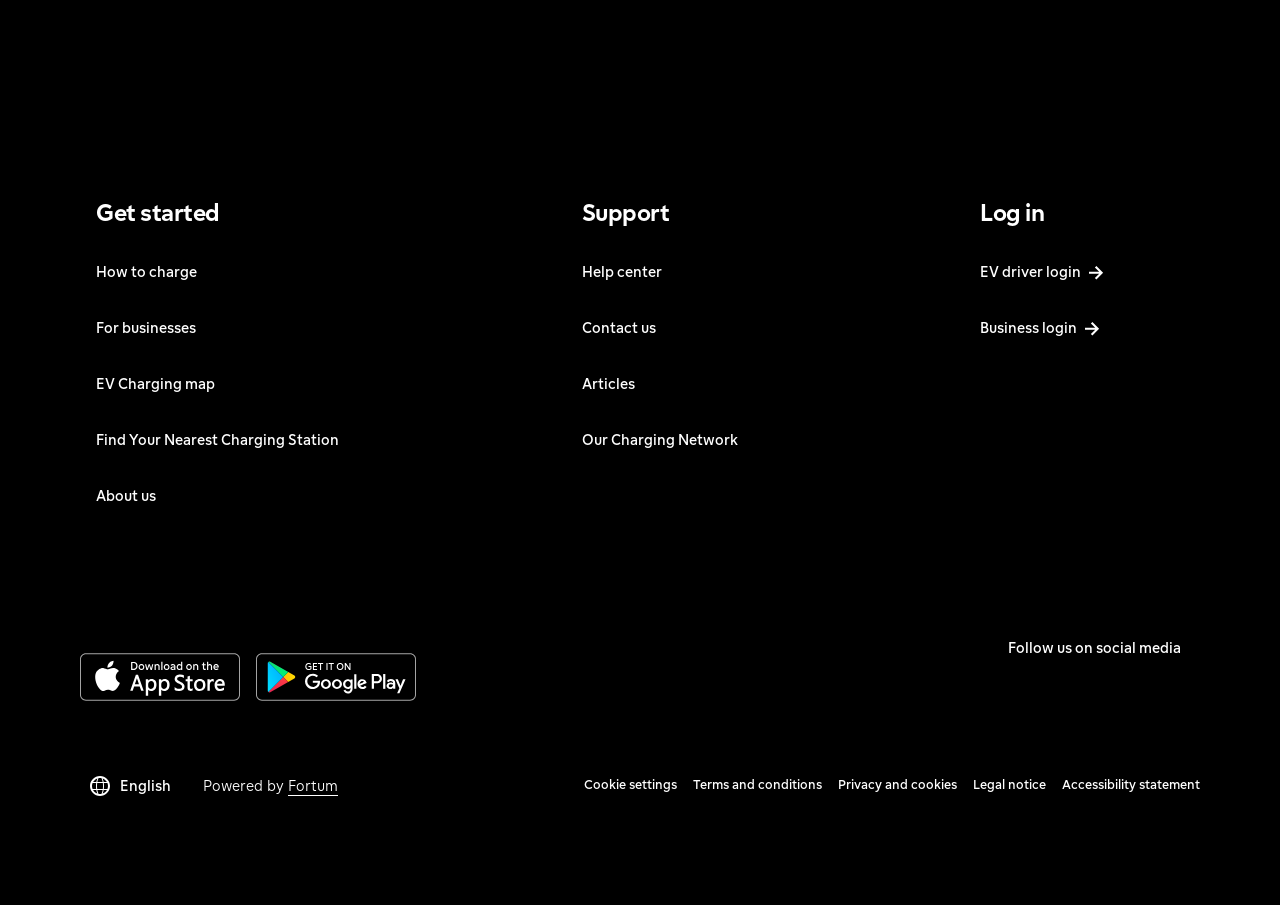Please give the bounding box coordinates of the area that should be clicked to fulfill the following instruction: "Go to homepage". The coordinates should be in the format of four float numbers from 0 to 1, i.e., [left, top, right, bottom].

[0.062, 0.019, 0.188, 0.16]